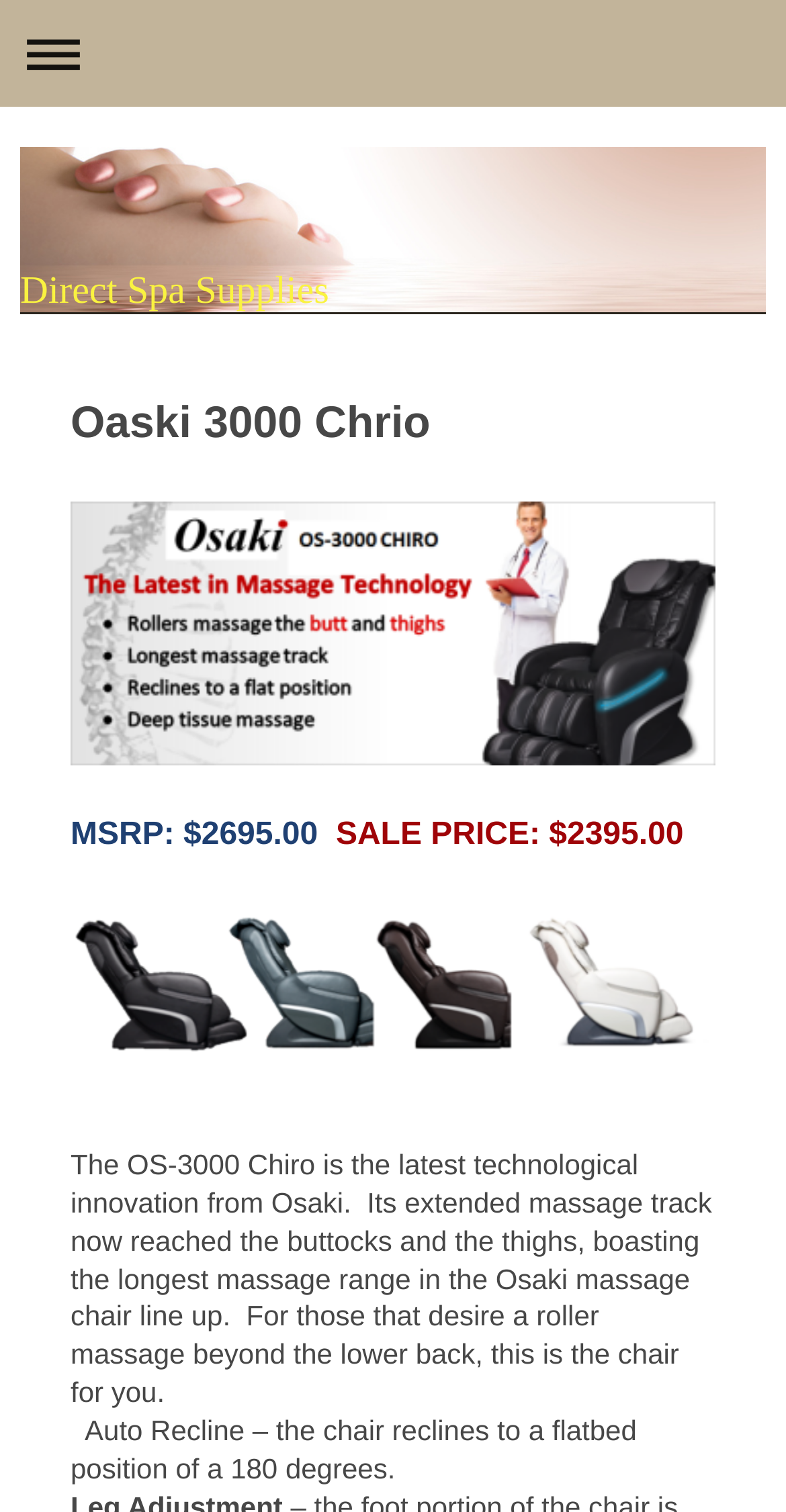What is the price of the Oaski 3000 Chiro?
Provide a short answer using one word or a brief phrase based on the image.

$2395.00